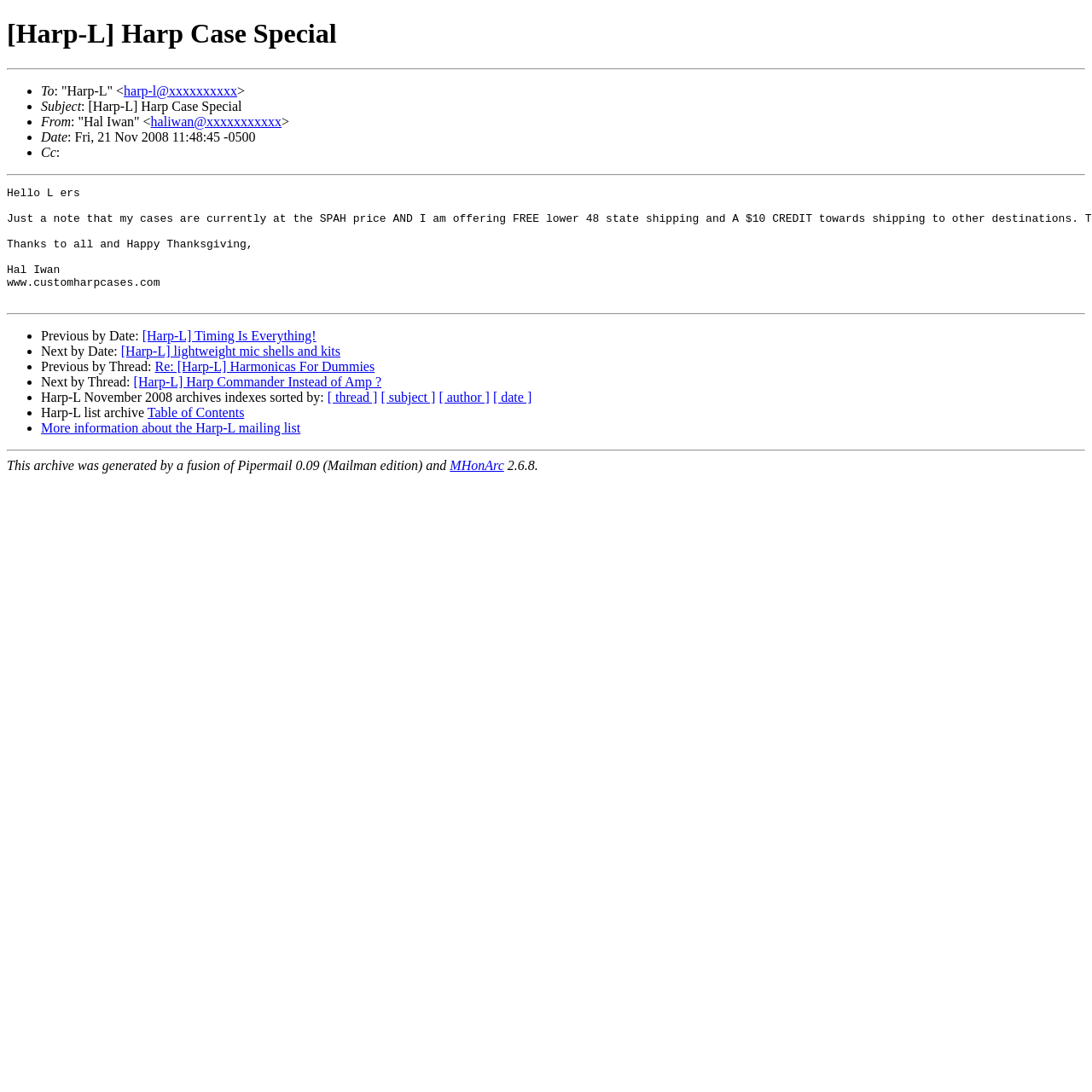What is the subject of the email?
Please provide a full and detailed response to the question.

I found the subject of the email by looking at the static text element that says 'Subject: [Harp-L] Harp Case Special'.